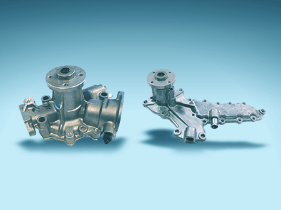Provide an in-depth description of the image you see.

The image showcases two water pumps designed for general-purpose engines, prominently displayed against a soft gradient background. The left pump features a robust, compact design, highlighting its metal casing and the inlet and outlet connections essential for coolant circulation. The right pump has a more elongated shape, showcasing its intricate detailing and engineering meant to optimize fluid flow. Both components are integral to maintaining the appropriate temperature in water-cooled engines, ensuring efficient performance and longevity. This visual representation underscores the crucial role these water pumps play in automotive engineering and engine management.